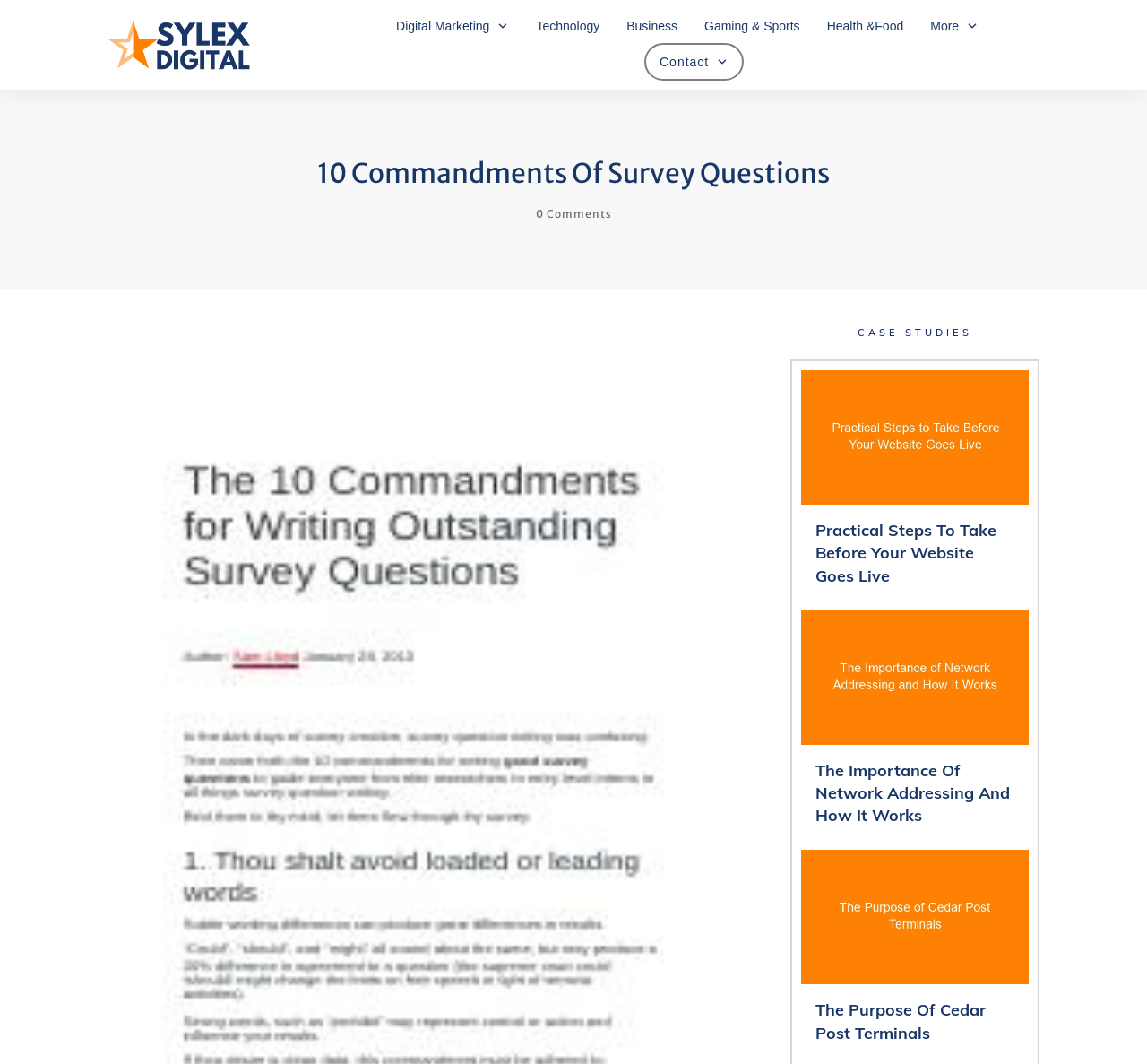Highlight the bounding box of the UI element that corresponds to this description: "10 Commandments of Survey Questions".

[0.277, 0.147, 0.723, 0.179]